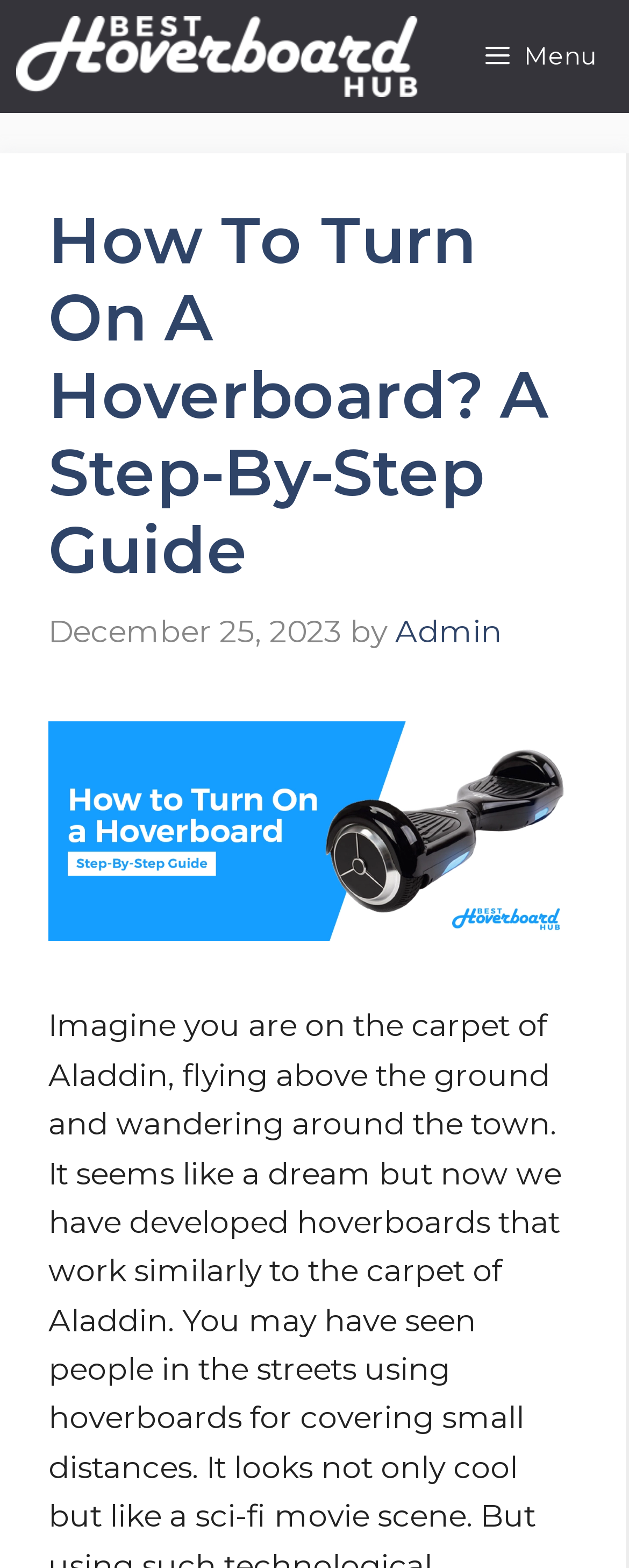Your task is to find and give the main heading text of the webpage.

How To Turn On A Hoverboard? A Step-By-Step Guide